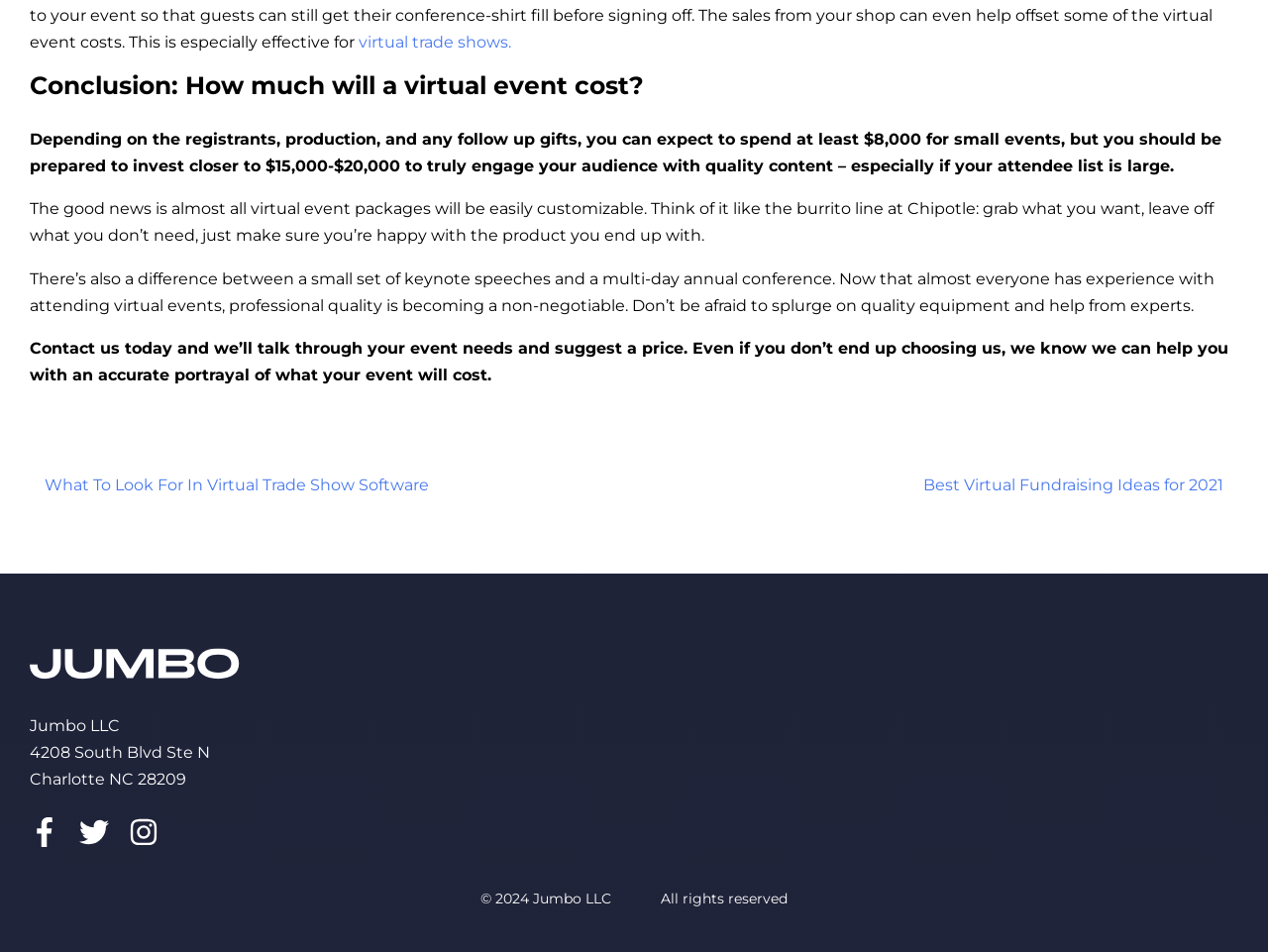Identify the bounding box for the UI element specified in this description: "alt="Jumbo"". The coordinates must be four float numbers between 0 and 1, formatted as [left, top, right, bottom].

[0.023, 0.698, 0.189, 0.718]